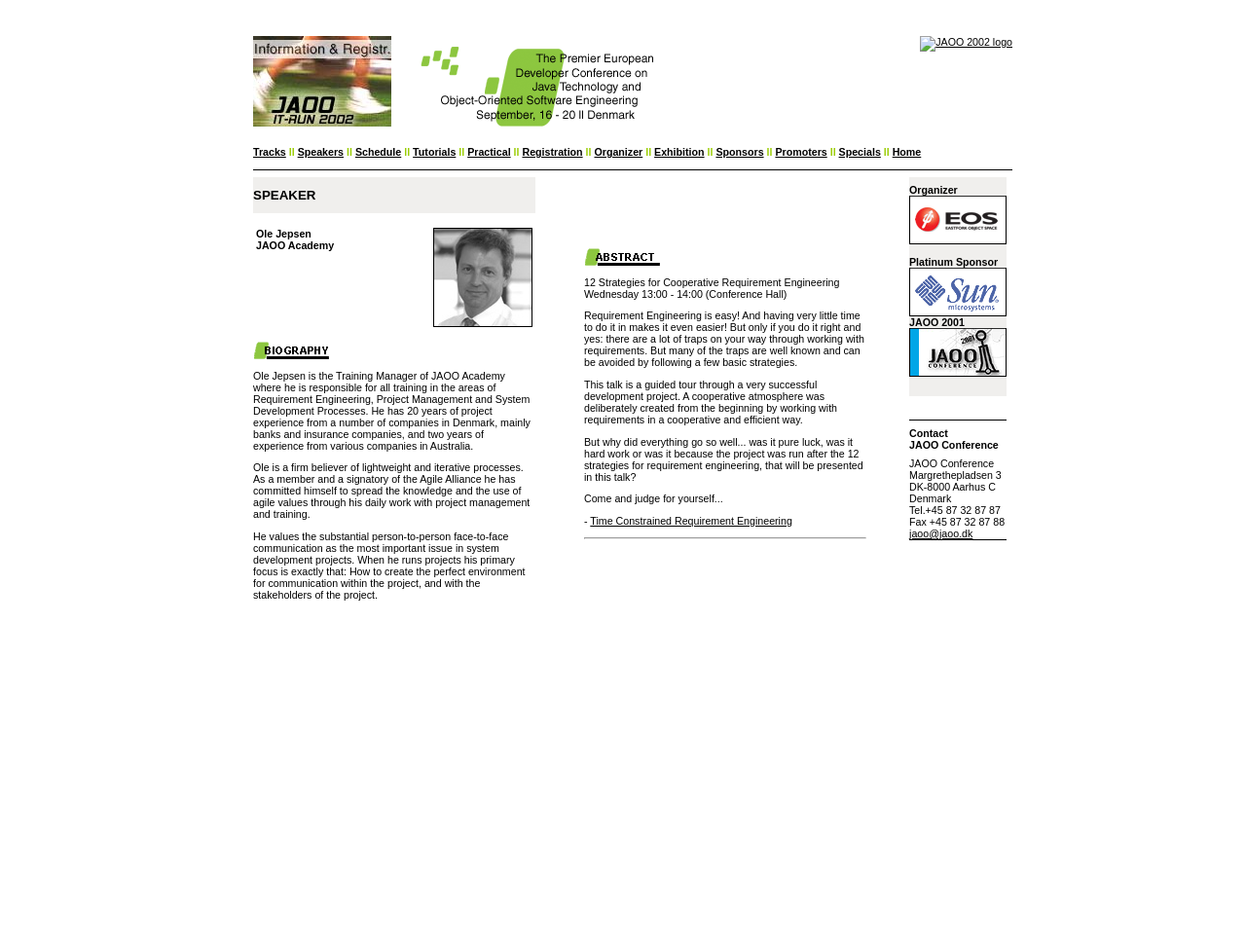What is the location of the talk?
Using the information from the image, answer the question thoroughly.

The location of the talk can be found in the text '12 Strategies for Cooperative Requirement Engineering Wednesday 13:00 - 14:00 (Conference Hall)' which is located below the speaker's name.